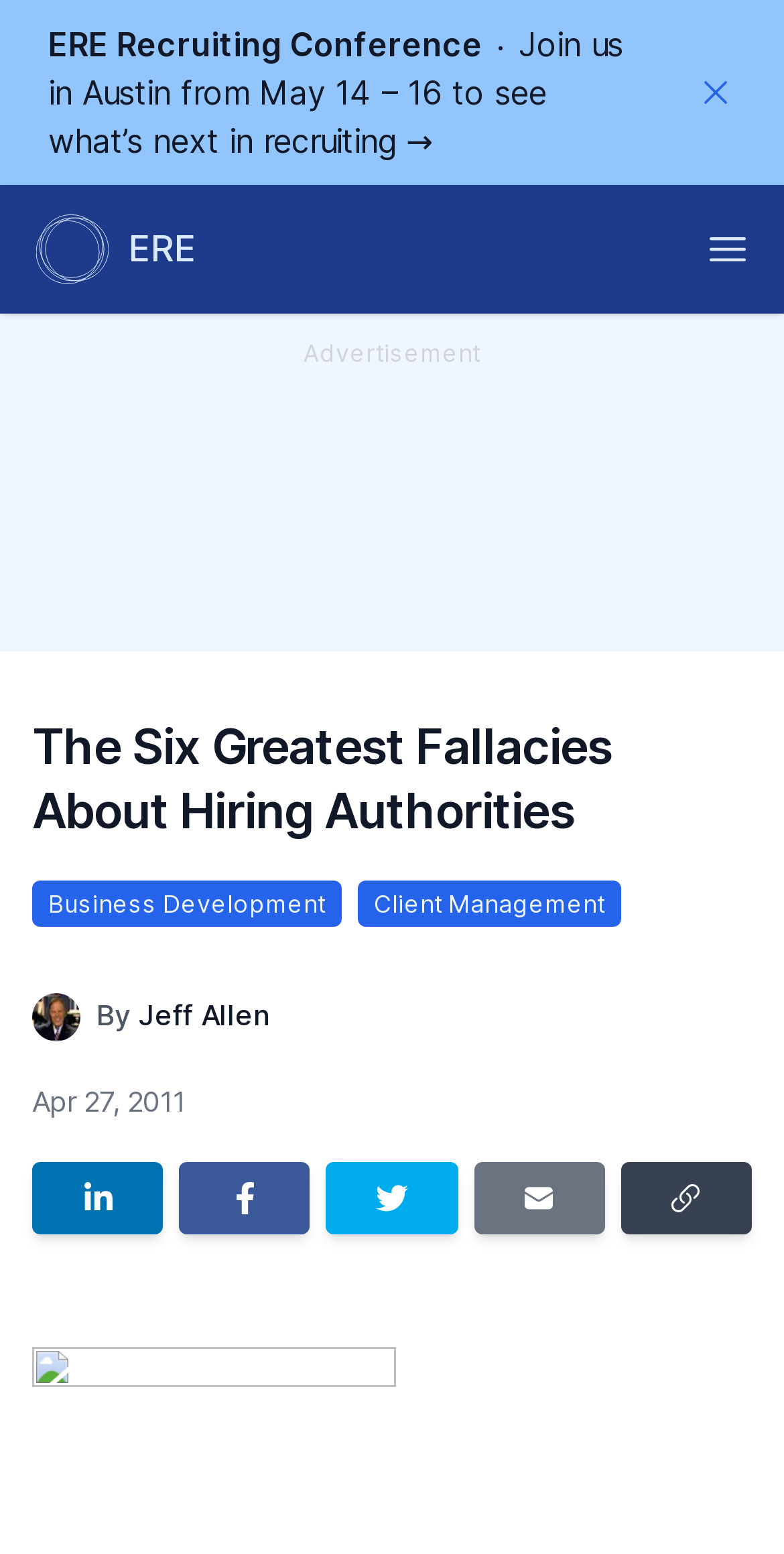Determine the bounding box coordinates for the area that should be clicked to carry out the following instruction: "Copy the link".

[0.792, 0.747, 0.959, 0.794]